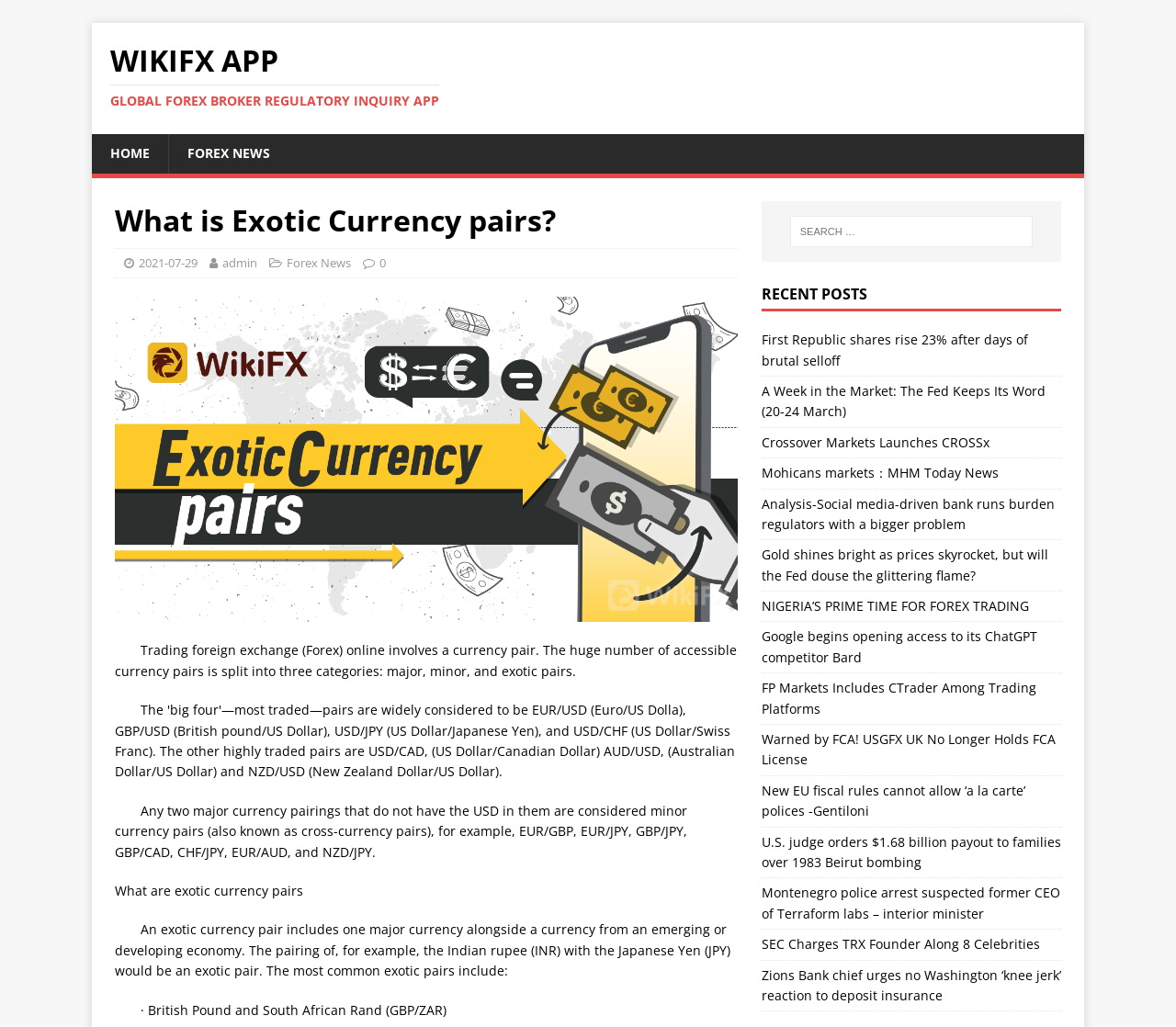Locate the bounding box coordinates of the clickable area to execute the instruction: "View the article about First Republic shares". Provide the coordinates as four float numbers between 0 and 1, represented as [left, top, right, bottom].

[0.647, 0.322, 0.874, 0.359]